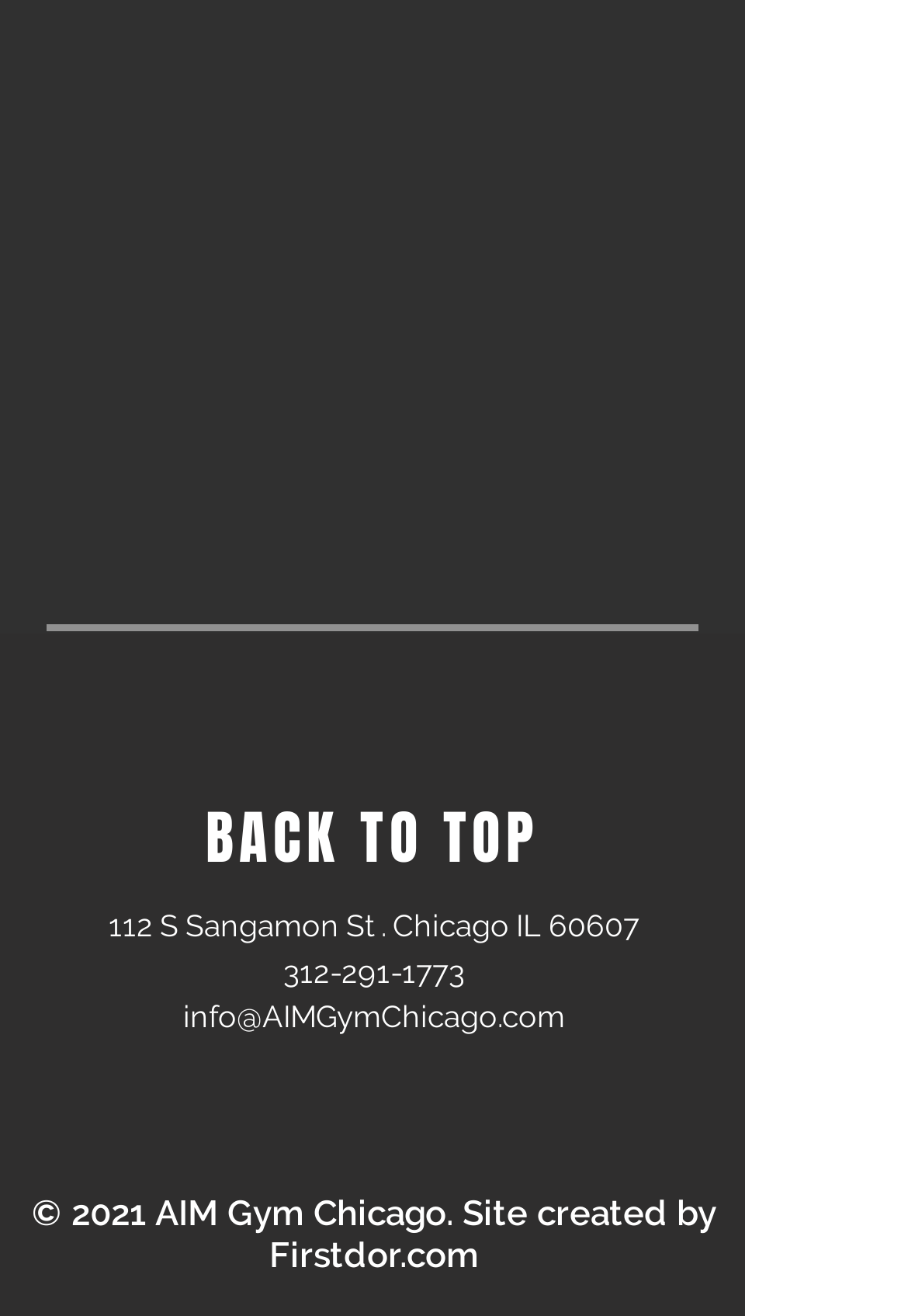Provide a brief response in the form of a single word or phrase:
What social media platforms are listed on the webpage?

Facebook and Instagram